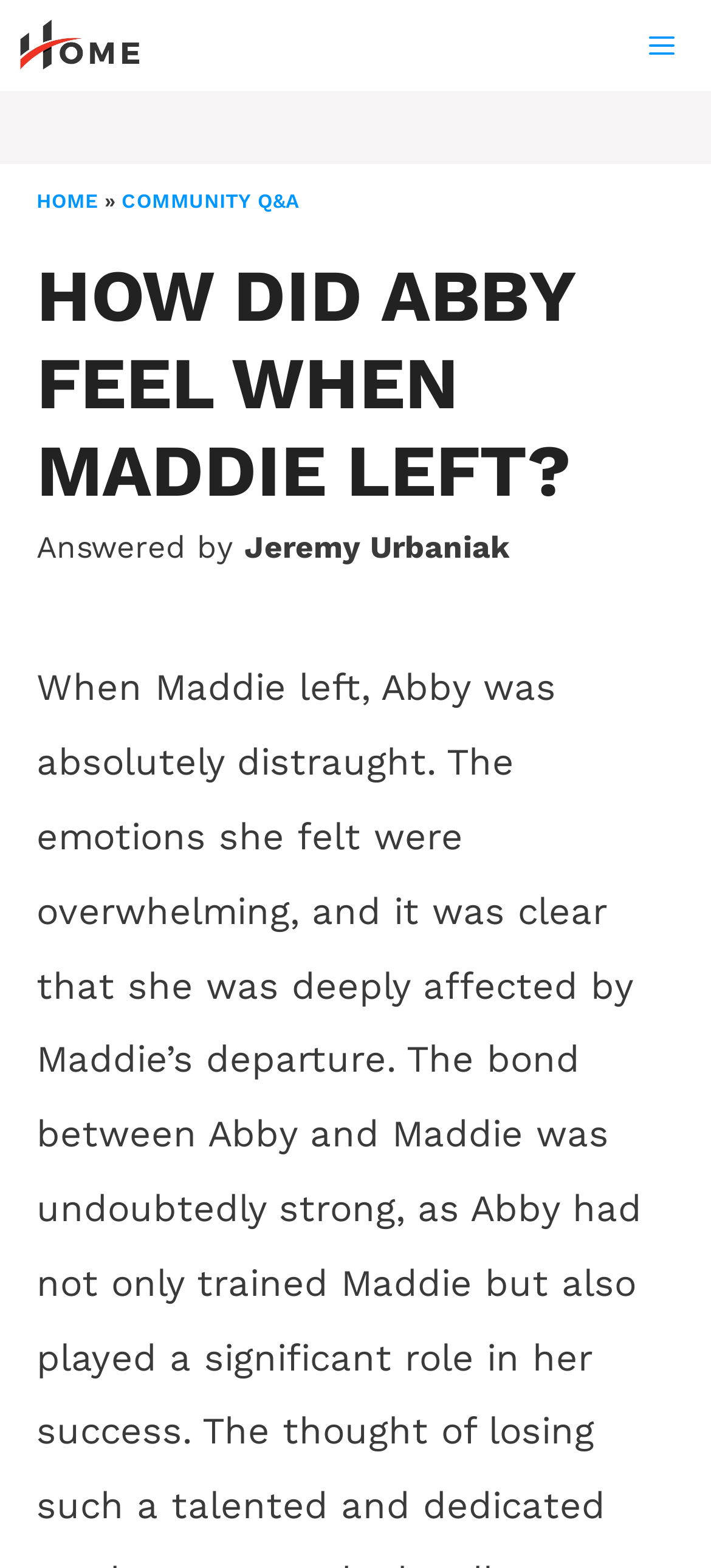Who answered the question about Abby's feelings?
Using the image, answer in one word or phrase.

Jeremy Urbaniak